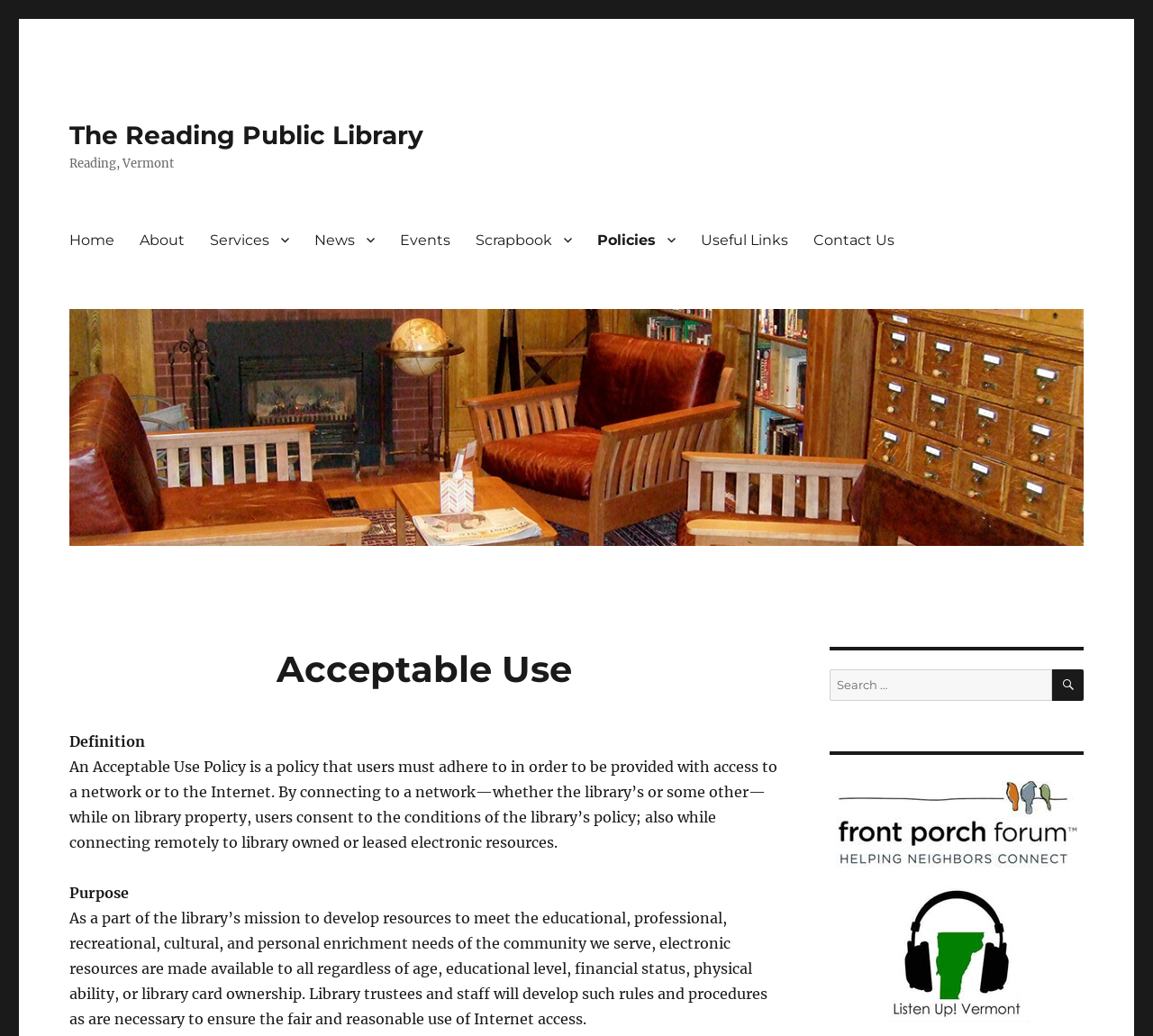What is the name of the library?
Please craft a detailed and exhaustive response to the question.

I found the answer by looking at the top-left corner of the webpage, where it says 'The Reading Public Library' in a link element.